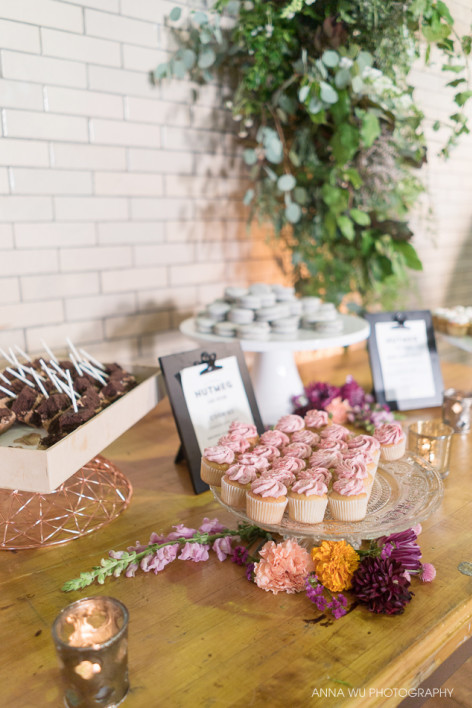Give a detailed account of everything present in the image.

The image captures a beautifully arranged dessert table at an event organized by The Knot, located in Philadelphia at The Bok. In the foreground, a delicate glass platter showcases cupcakes adorned with pink swirls of frosting, invitingly displayed alongside vibrant flowers. To the left, a wooden box holds an assortment of chocolate brownies cut into generous pieces, while on the right, a white stand presents elegant macarons. The table is further enhanced by lovely floral arrangements in shades of pink, orange, and purple, lending a fresh and festive atmosphere. Soft candlelight adds a touch of warmth, creating an inviting and delightful setting that embodies celebration and joy.